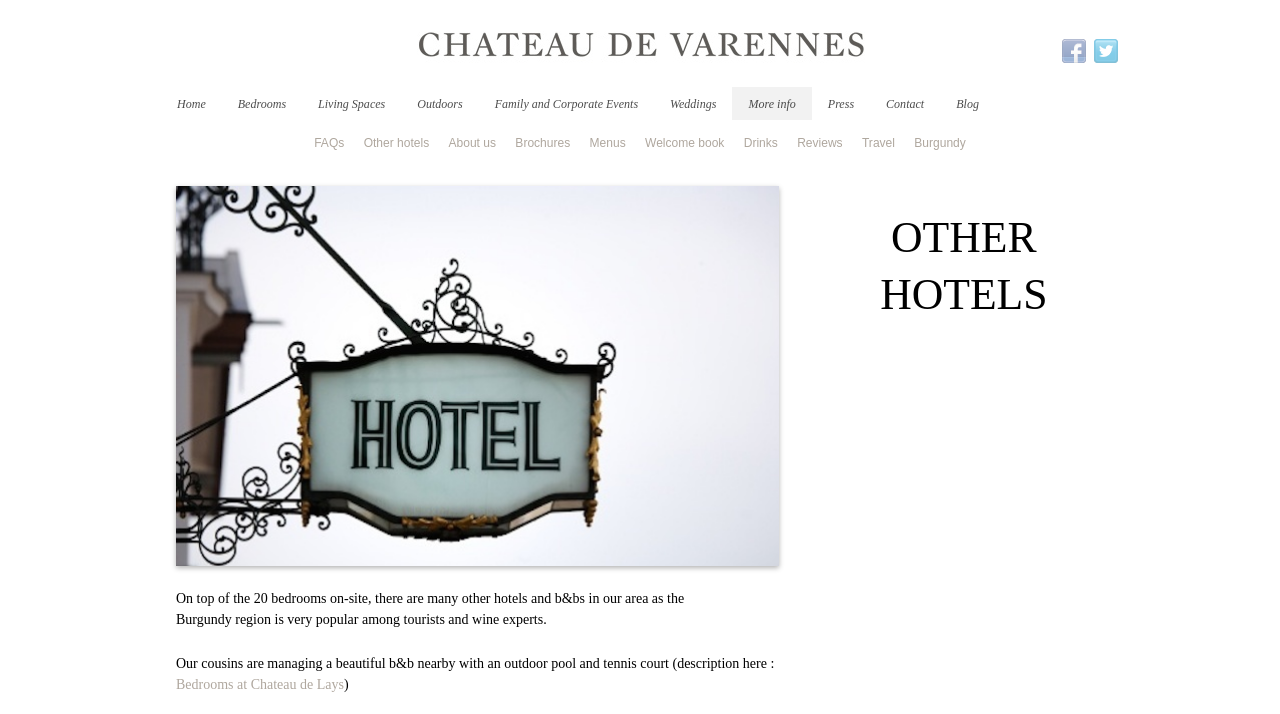Please identify the bounding box coordinates of the element that needs to be clicked to execute the following command: "Click on Chateau de Varennes link". Provide the bounding box using four float numbers between 0 and 1, formatted as [left, top, right, bottom].

[0.126, 0.021, 0.874, 0.105]